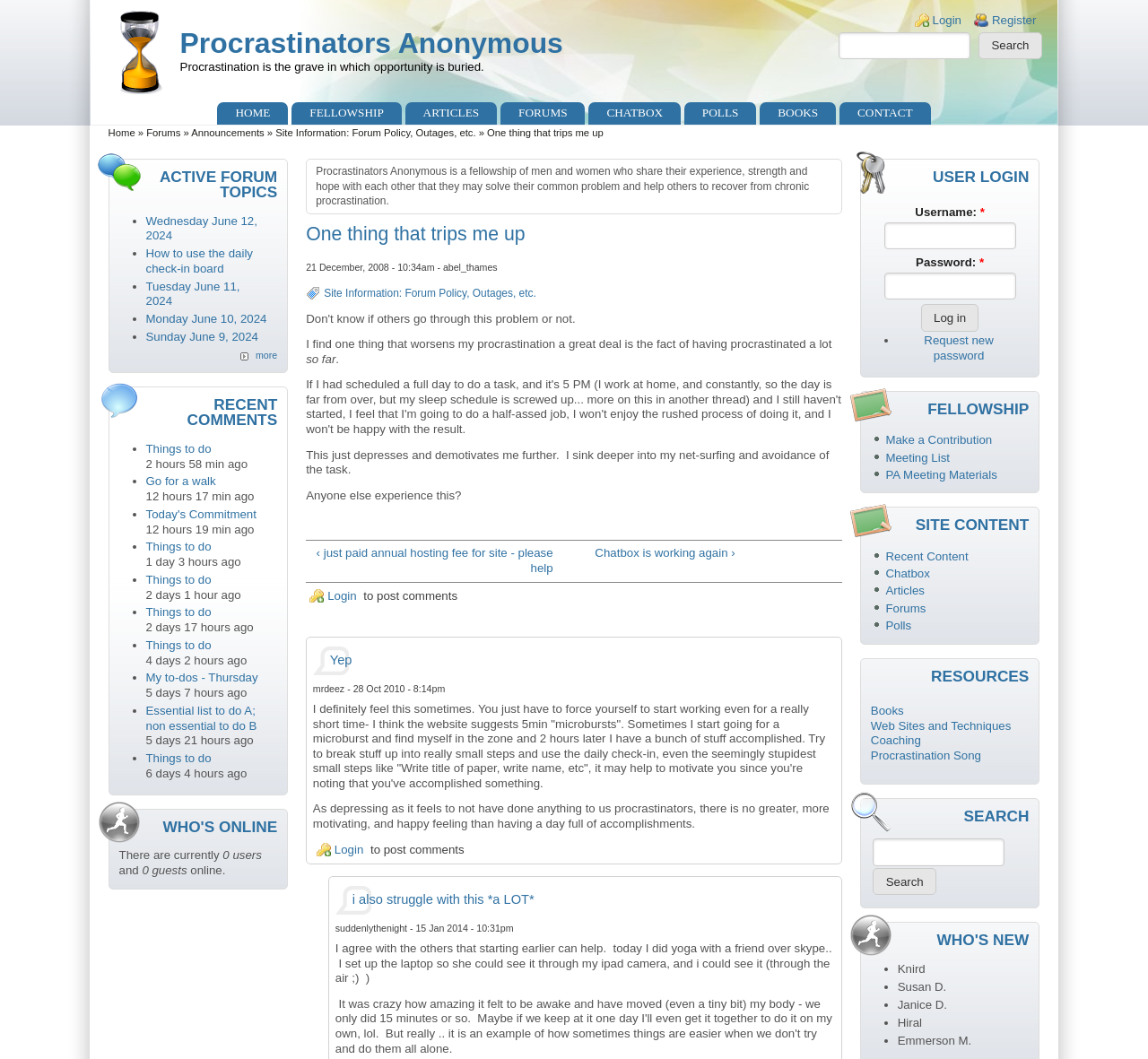What is the date of the forum post?
Carefully analyze the image and provide a thorough answer to the question.

I found the answer by looking at the static text '21 December, 2008 - 10:34am - abel_thames' at the bottom of the forum post section of the webpage.